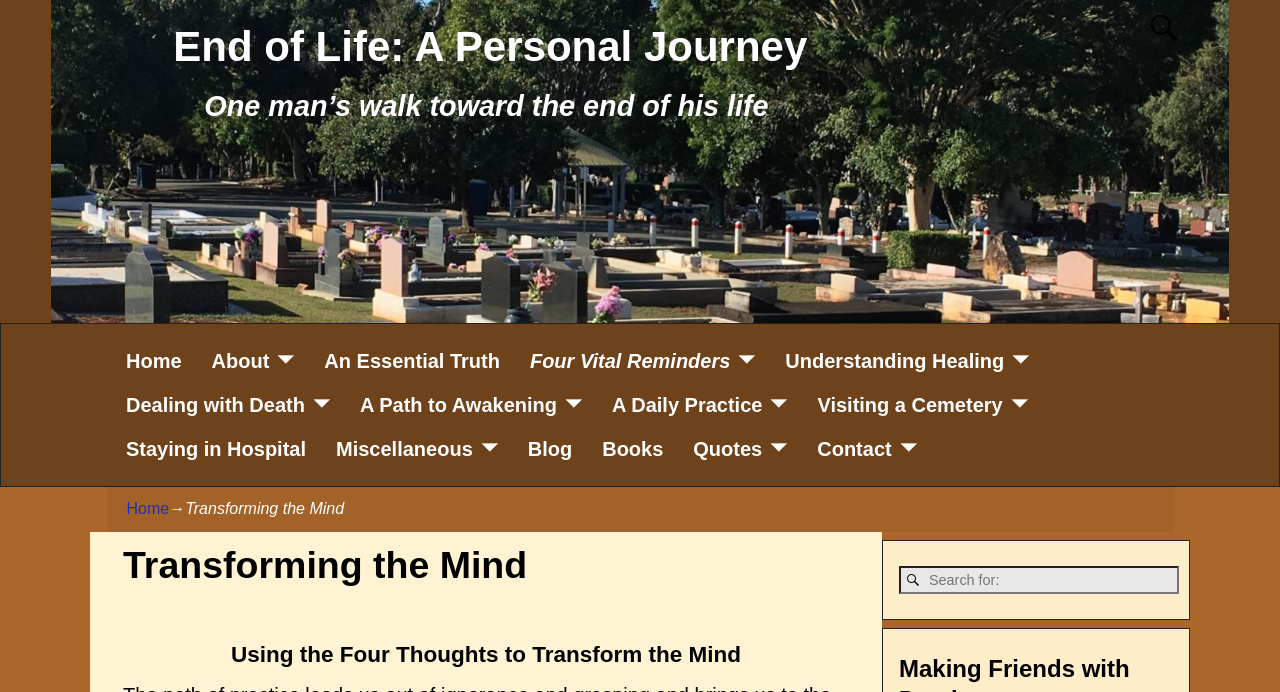Determine the bounding box coordinates of the area to click in order to meet this instruction: "search for something".

[0.894, 0.007, 0.922, 0.072]